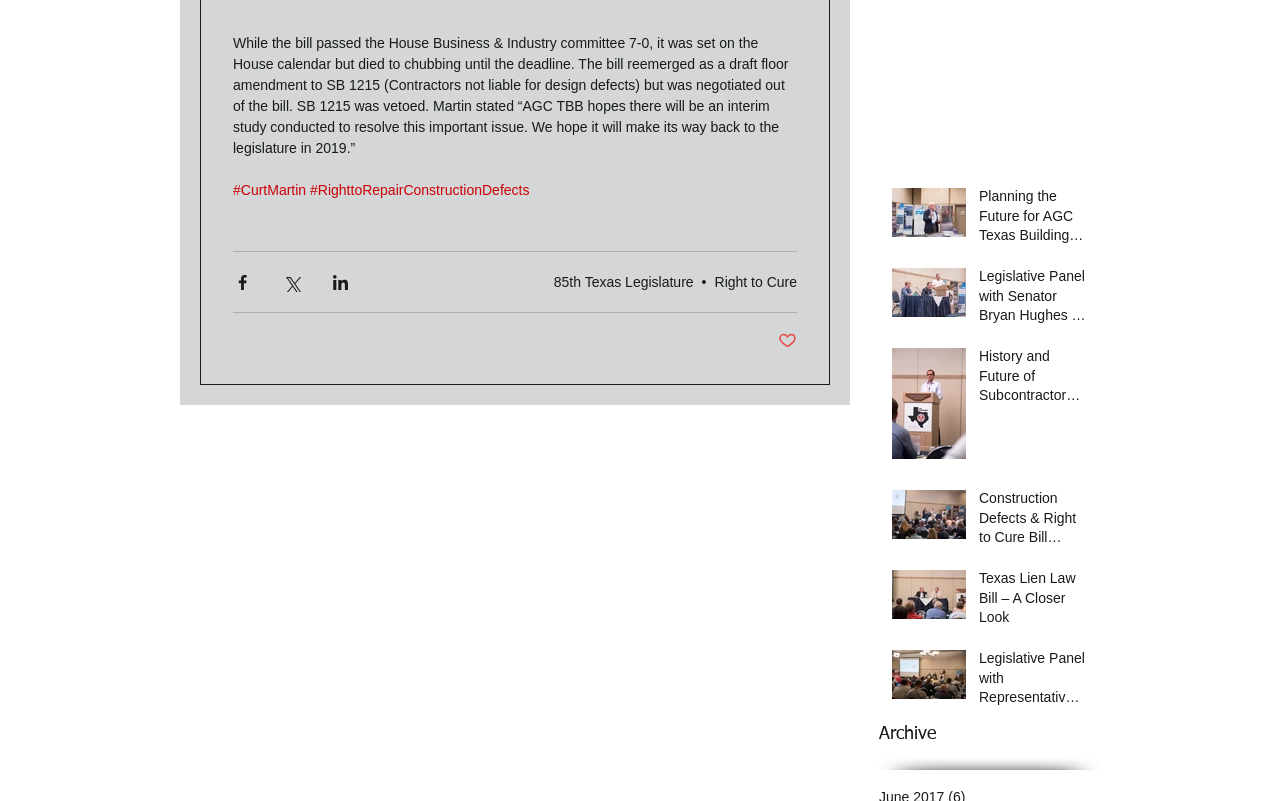Ascertain the bounding box coordinates for the UI element detailed here: "85th Texas Legislature". The coordinates should be provided as [left, top, right, bottom] with each value being a float between 0 and 1.

[0.433, 0.341, 0.542, 0.361]